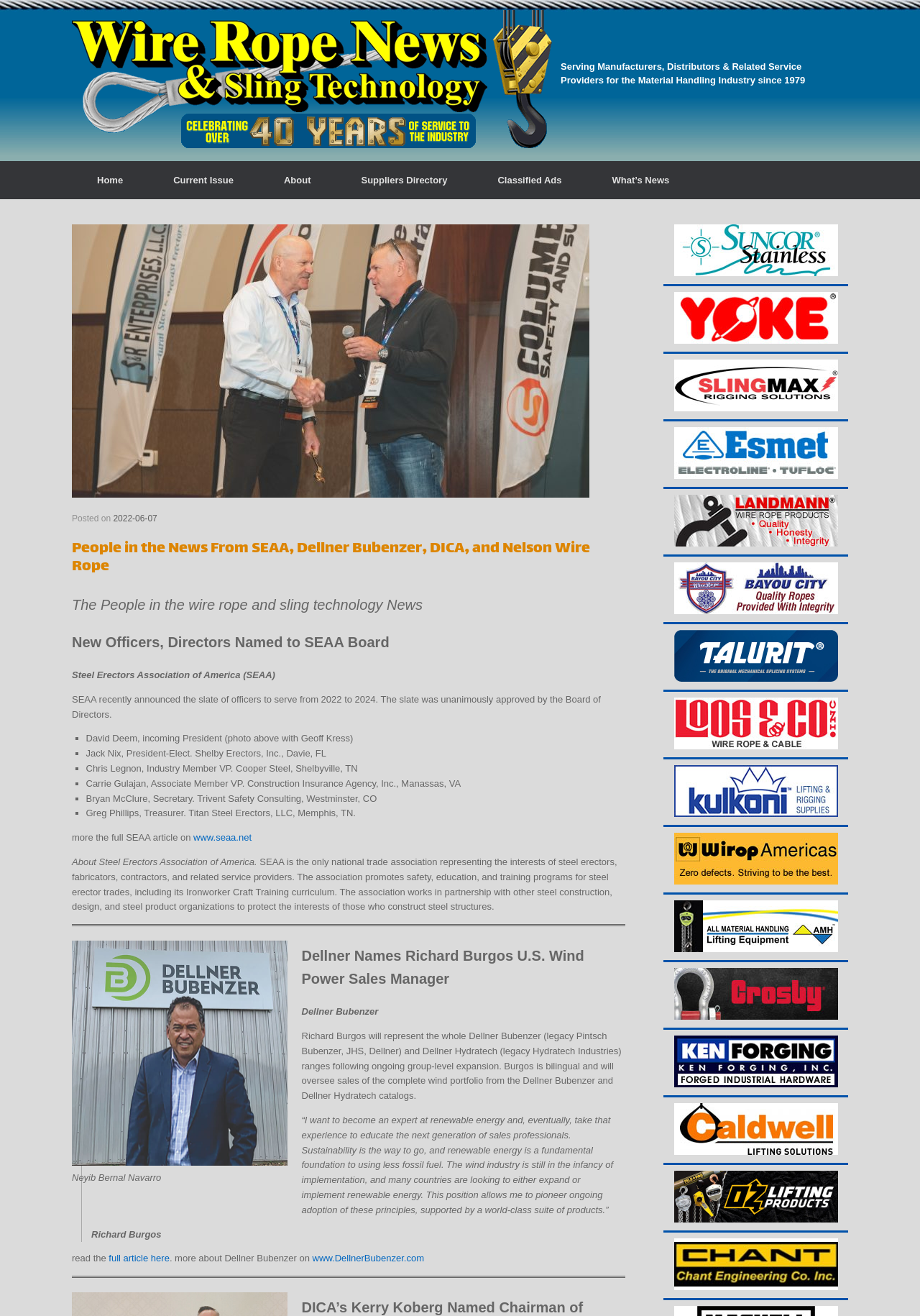How many new officers and directors are mentioned in the article?
Please respond to the question with a detailed and thorough explanation.

The article mentions five new officers and directors of SEAA, including David Deem as incoming President, Jack Nix as President-Elect, Chris Legnon as Industry Member VP, Carrie Gulajan as Associate Member VP, and Bryan McClure as Secretary.